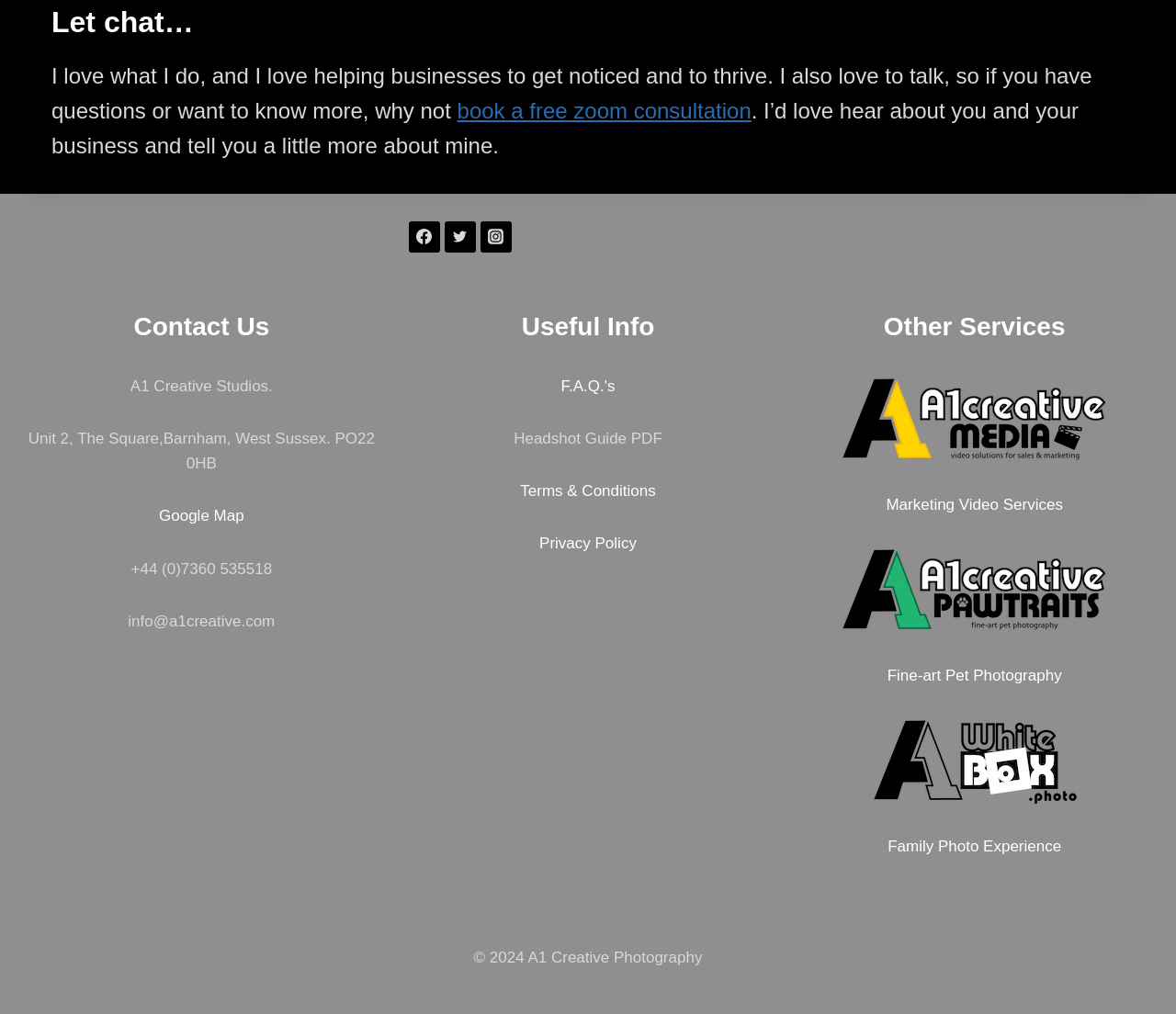Please mark the clickable region by giving the bounding box coordinates needed to complete this instruction: "explore Marketing Video Services".

[0.753, 0.489, 0.904, 0.506]